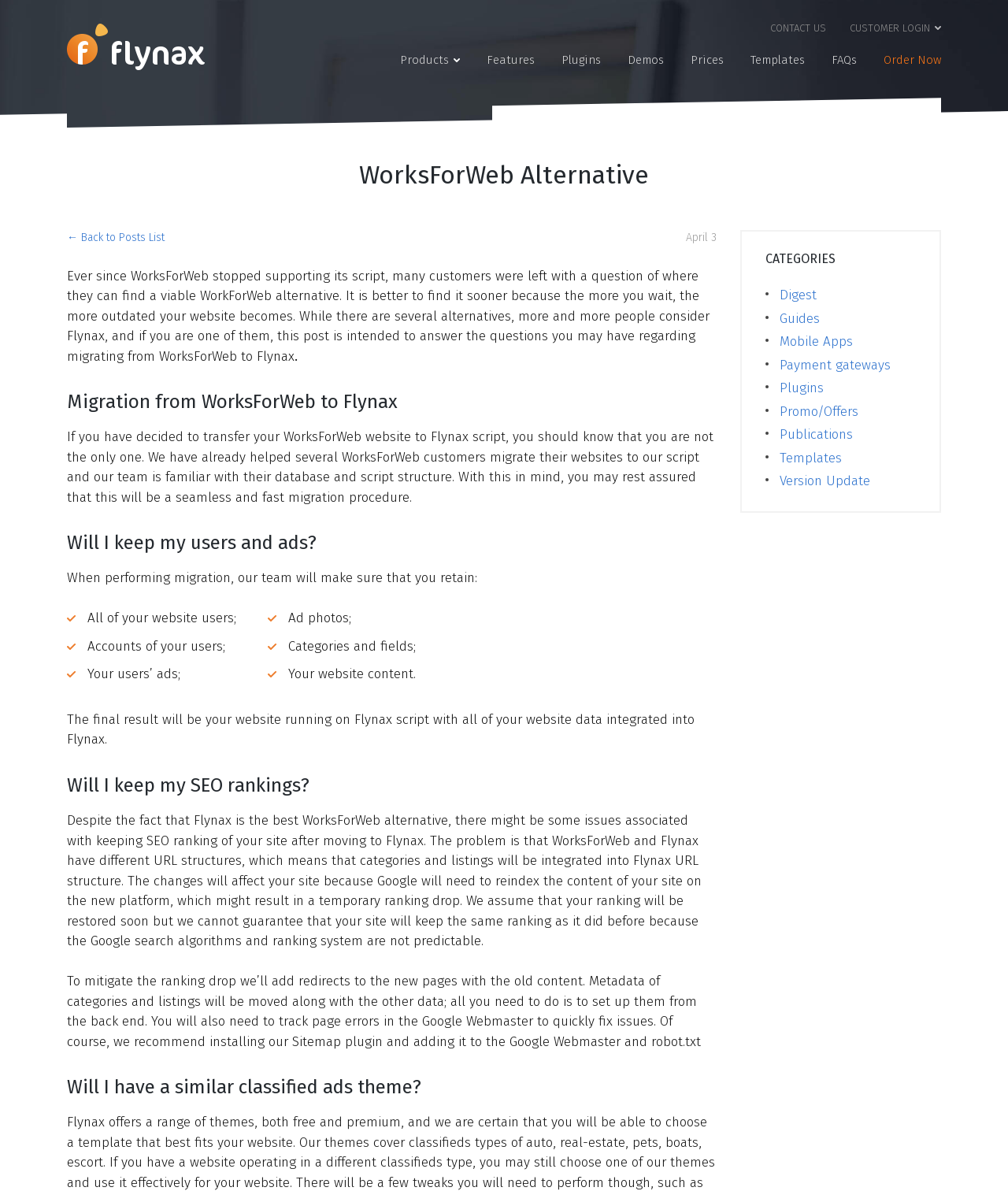Please identify the bounding box coordinates of the element's region that should be clicked to execute the following instruction: "Go to 'Features'". The bounding box coordinates must be four float numbers between 0 and 1, i.e., [left, top, right, bottom].

[0.483, 0.046, 0.53, 0.056]